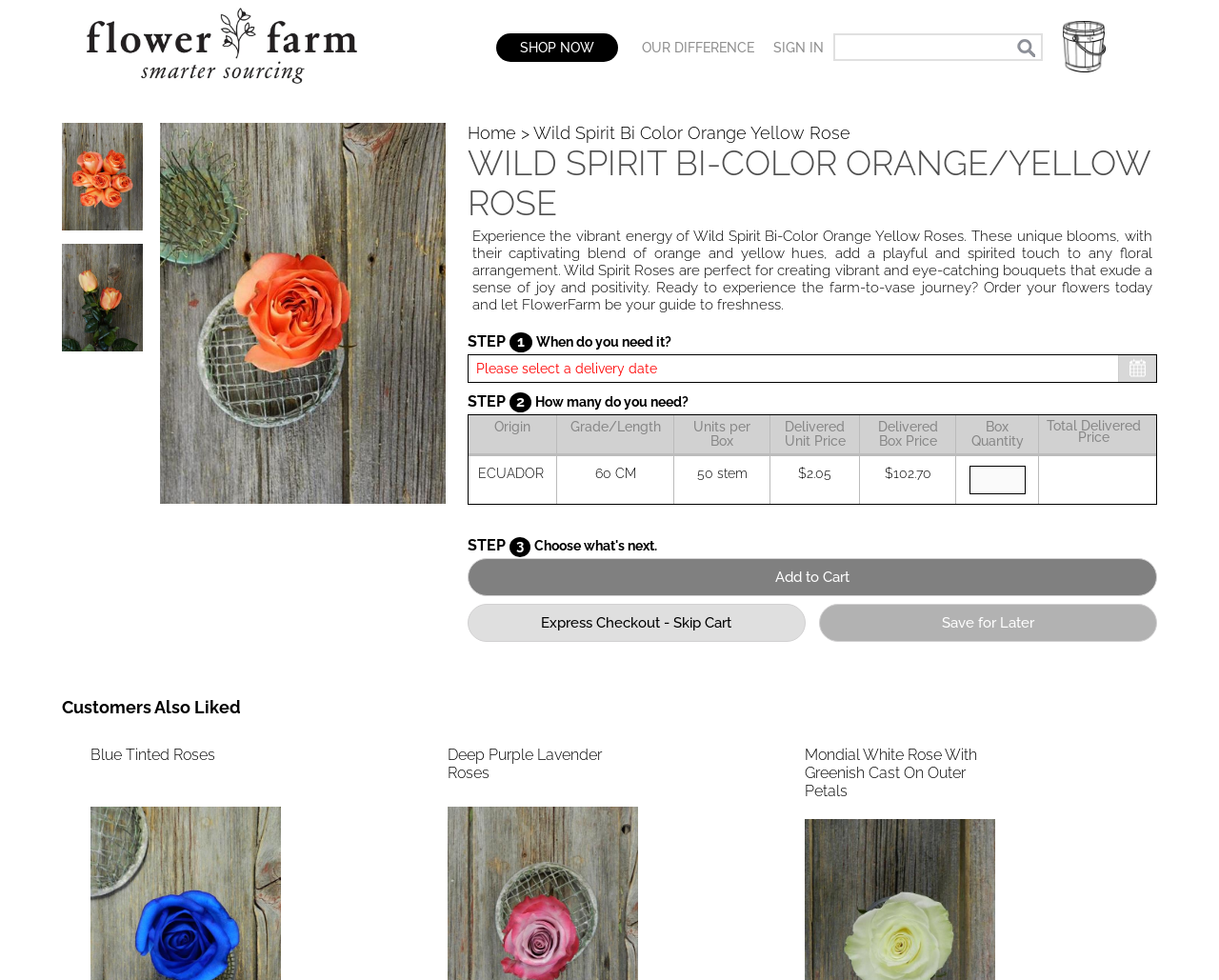By analyzing the image, answer the following question with a detailed response: What is the origin of the rose?

I found the answer by looking at the table element on the webpage, which has a column labeled 'Origin' and a value of 'ECUADOR' in the first row. This suggests that the rose originates from Ecuador.